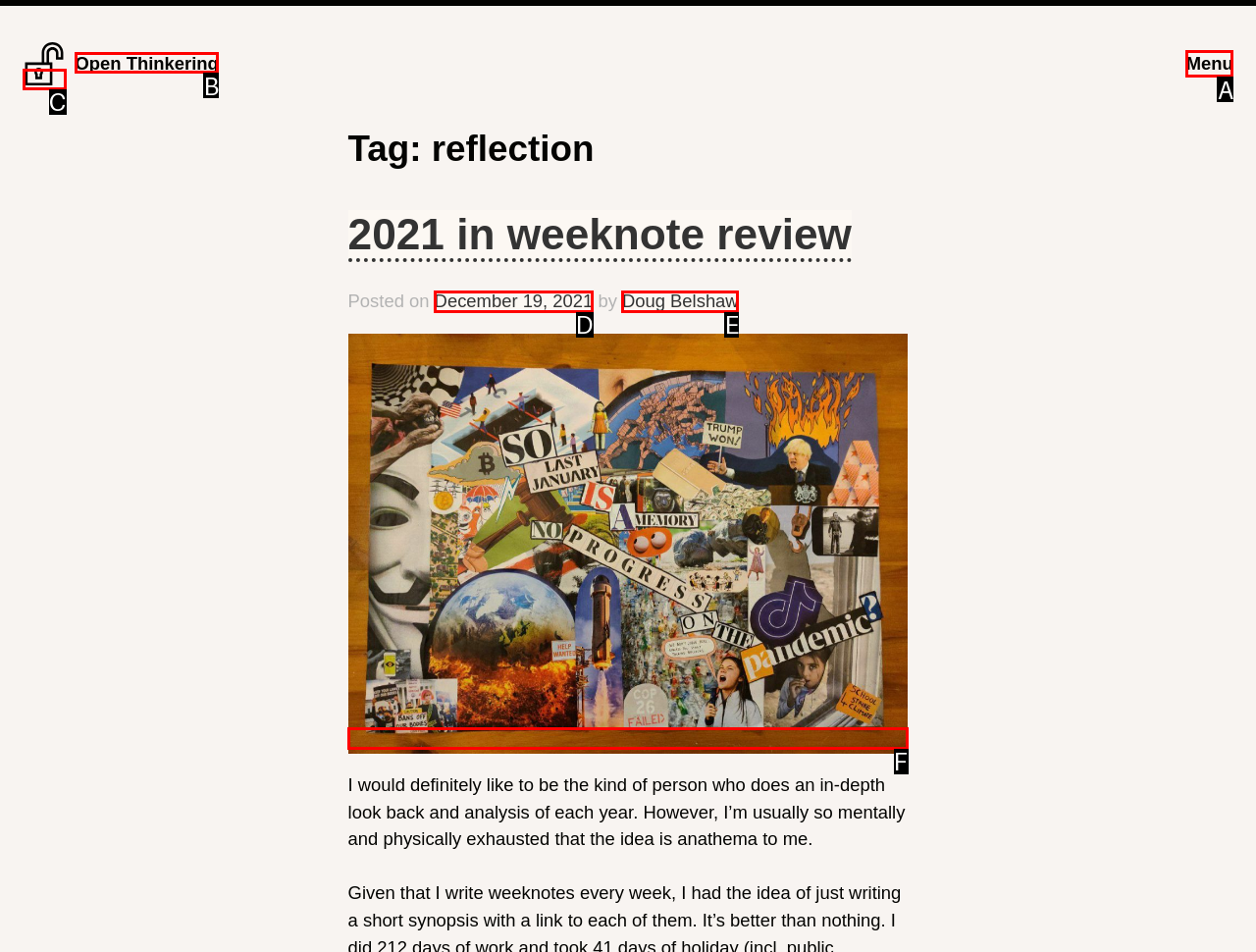Tell me which one HTML element best matches the description: Colorlib Answer with the option's letter from the given choices directly.

None